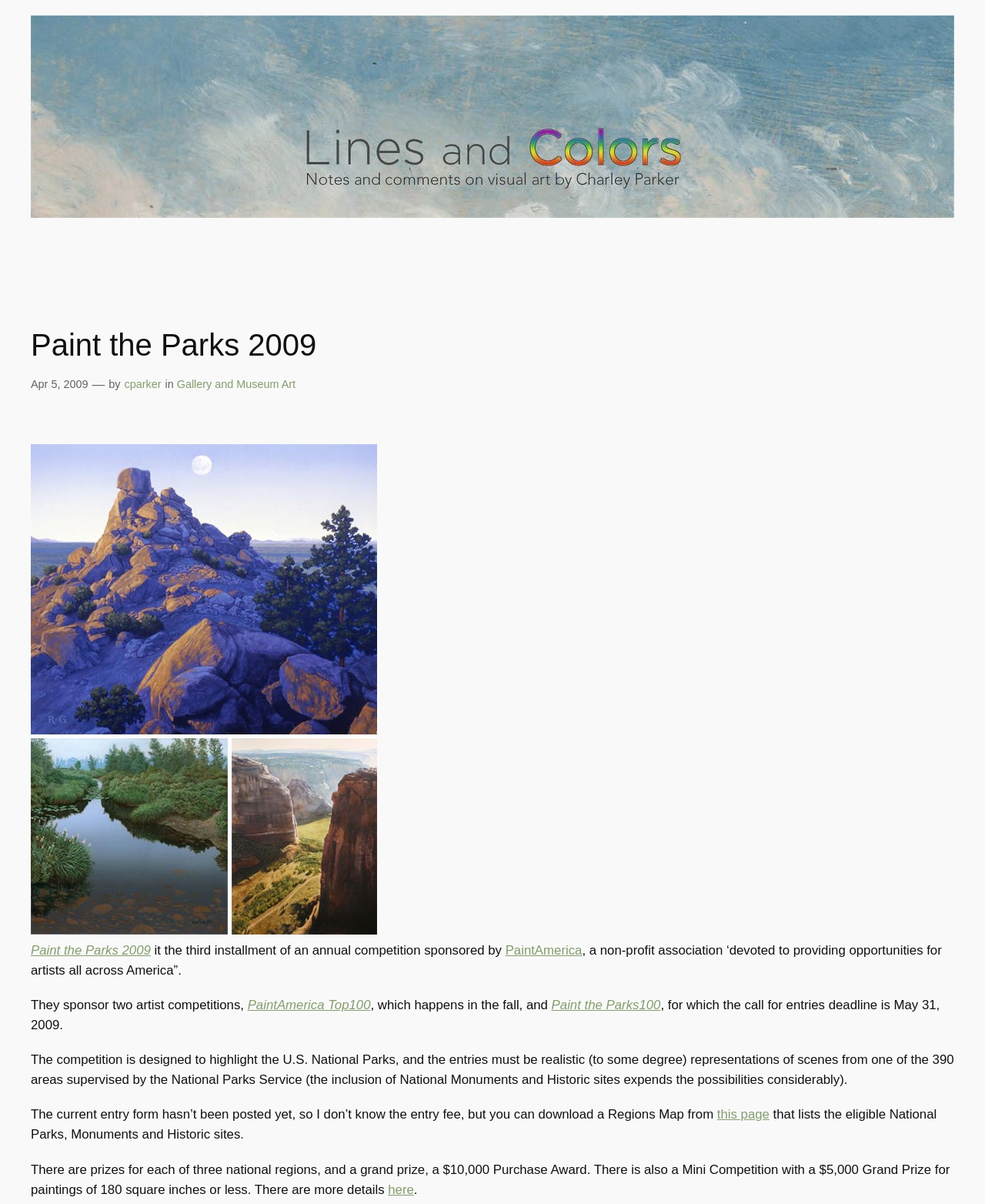Please identify the bounding box coordinates of the element I should click to complete this instruction: 'Read about Paint the Parks100'. The coordinates should be given as four float numbers between 0 and 1, like this: [left, top, right, bottom].

[0.56, 0.829, 0.671, 0.841]